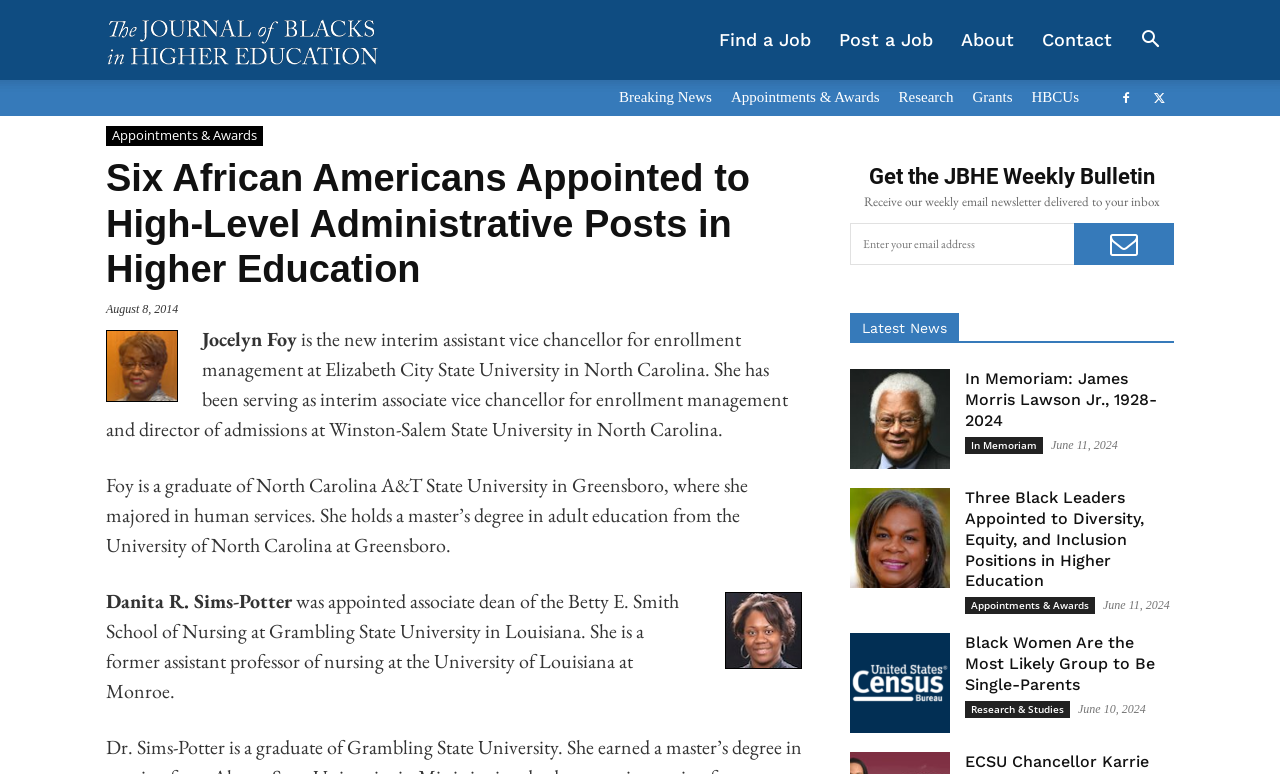Determine the bounding box coordinates of the region that needs to be clicked to achieve the task: "Click the 'Appointments & Awards' link".

[0.571, 0.115, 0.687, 0.136]